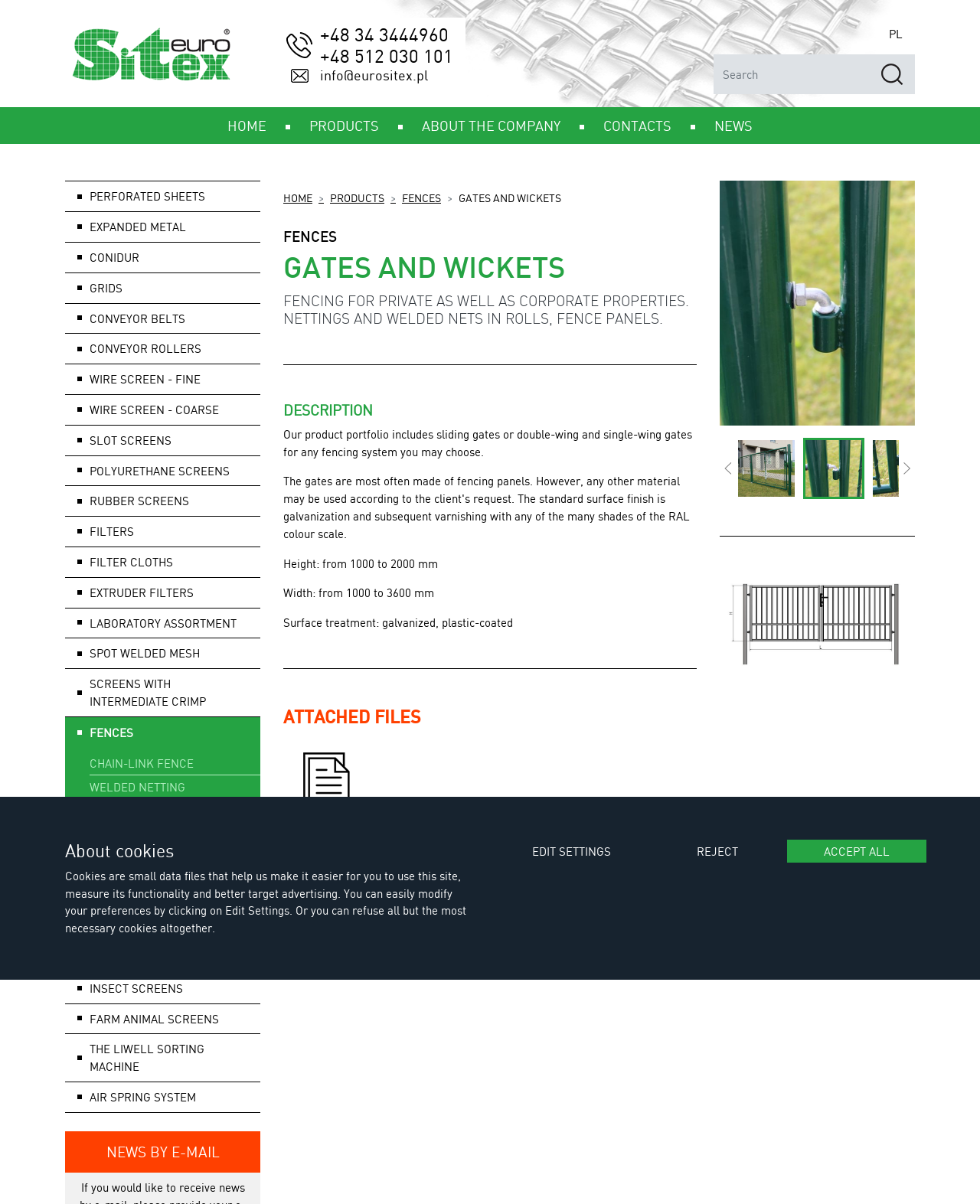Please provide the bounding box coordinates for the element that needs to be clicked to perform the following instruction: "Search for products". The coordinates should be given as four float numbers between 0 and 1, i.e., [left, top, right, bottom].

[0.728, 0.045, 0.887, 0.078]